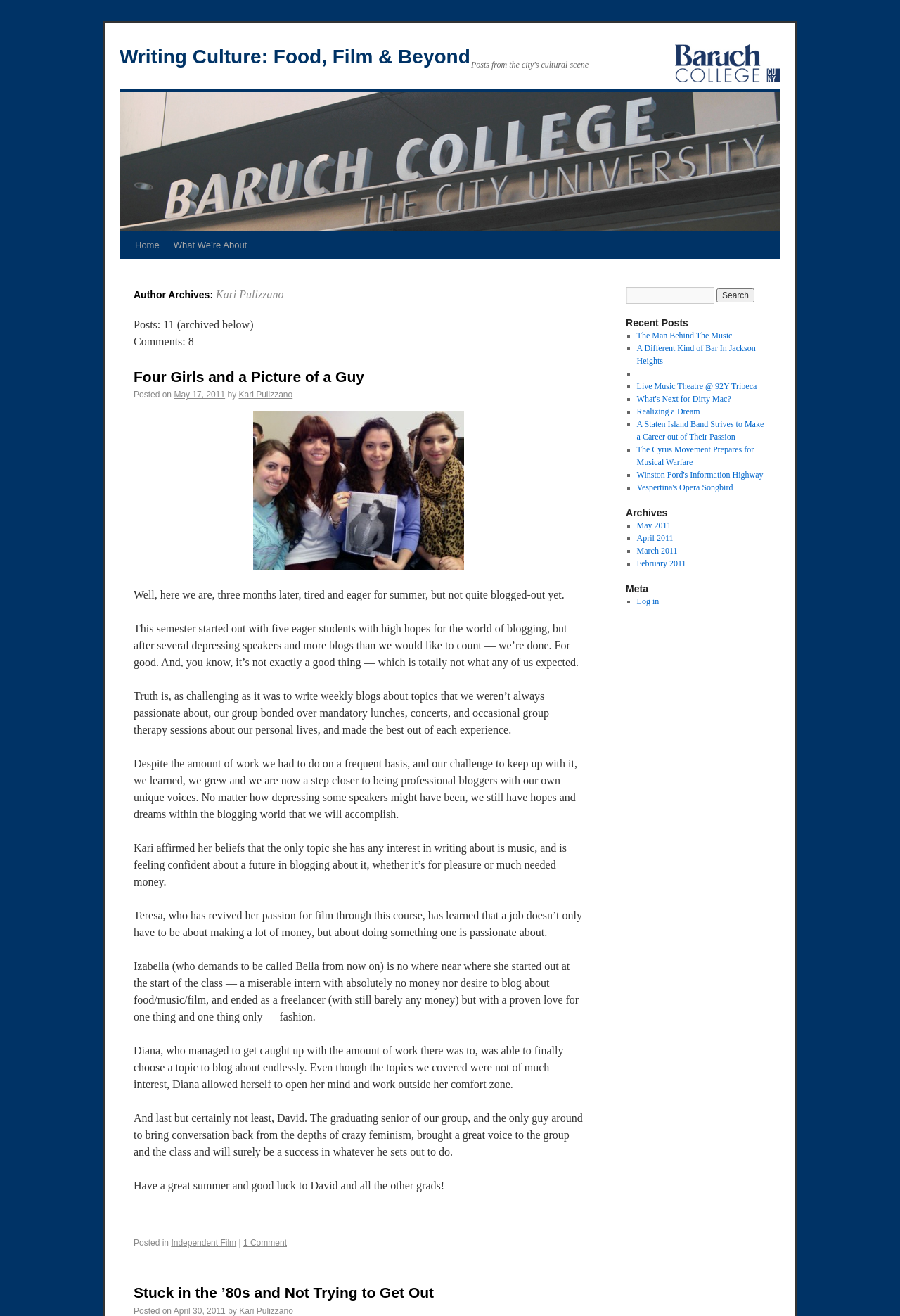Please provide a comprehensive response to the question below by analyzing the image: 
How many comments are there on the first blog post?

The first blog post has a text '1 Comment' at the bottom, indicating that there is one comment on the post.